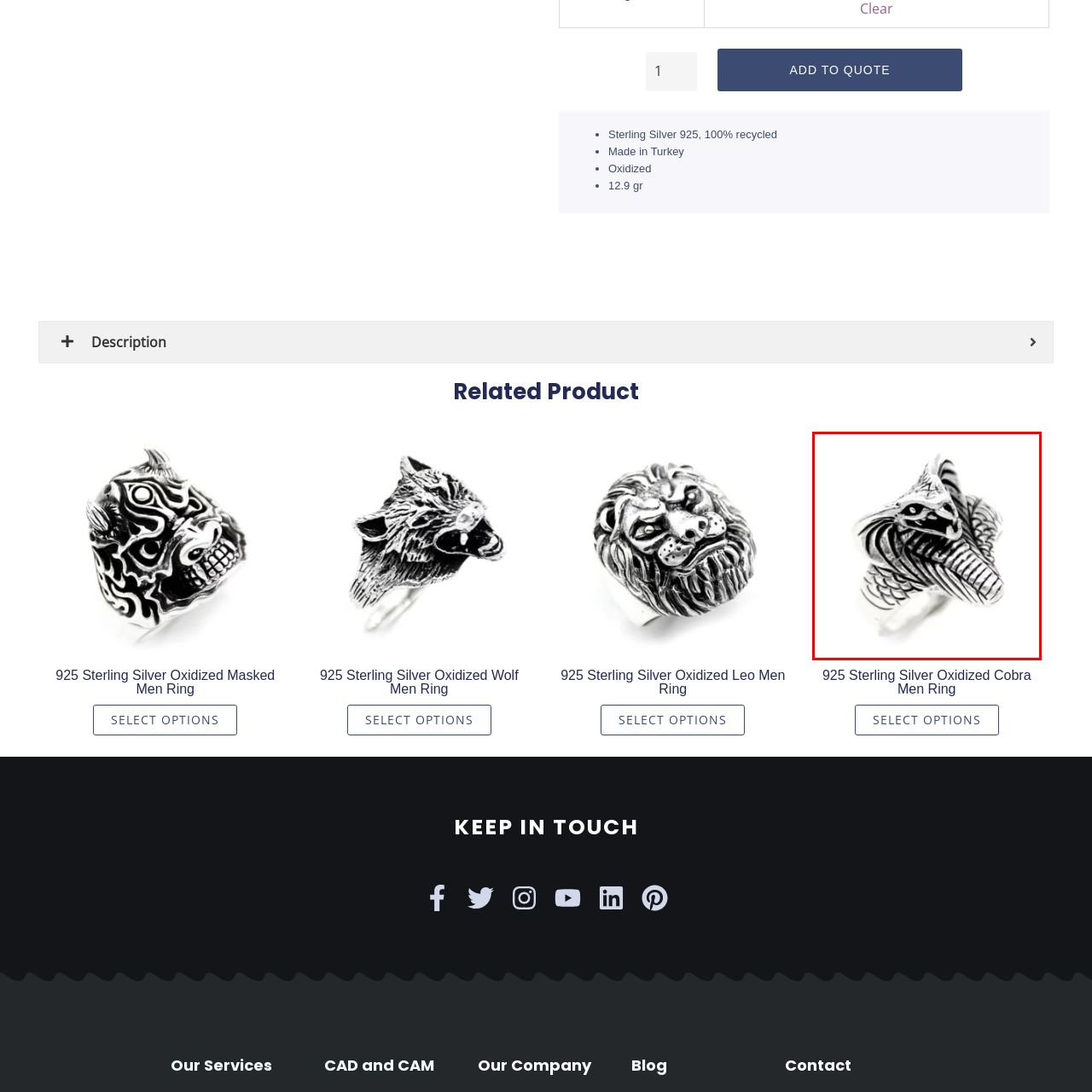Examine the segment of the image contained within the black box and respond comprehensively to the following question, based on the visual content: 
What is the effect of the oxidized finish on the ring?

According to the caption, the oxidized finish 'enhances the depth and texture of the design', suggesting that it adds a sense of depth and texture to the ring's overall appearance.